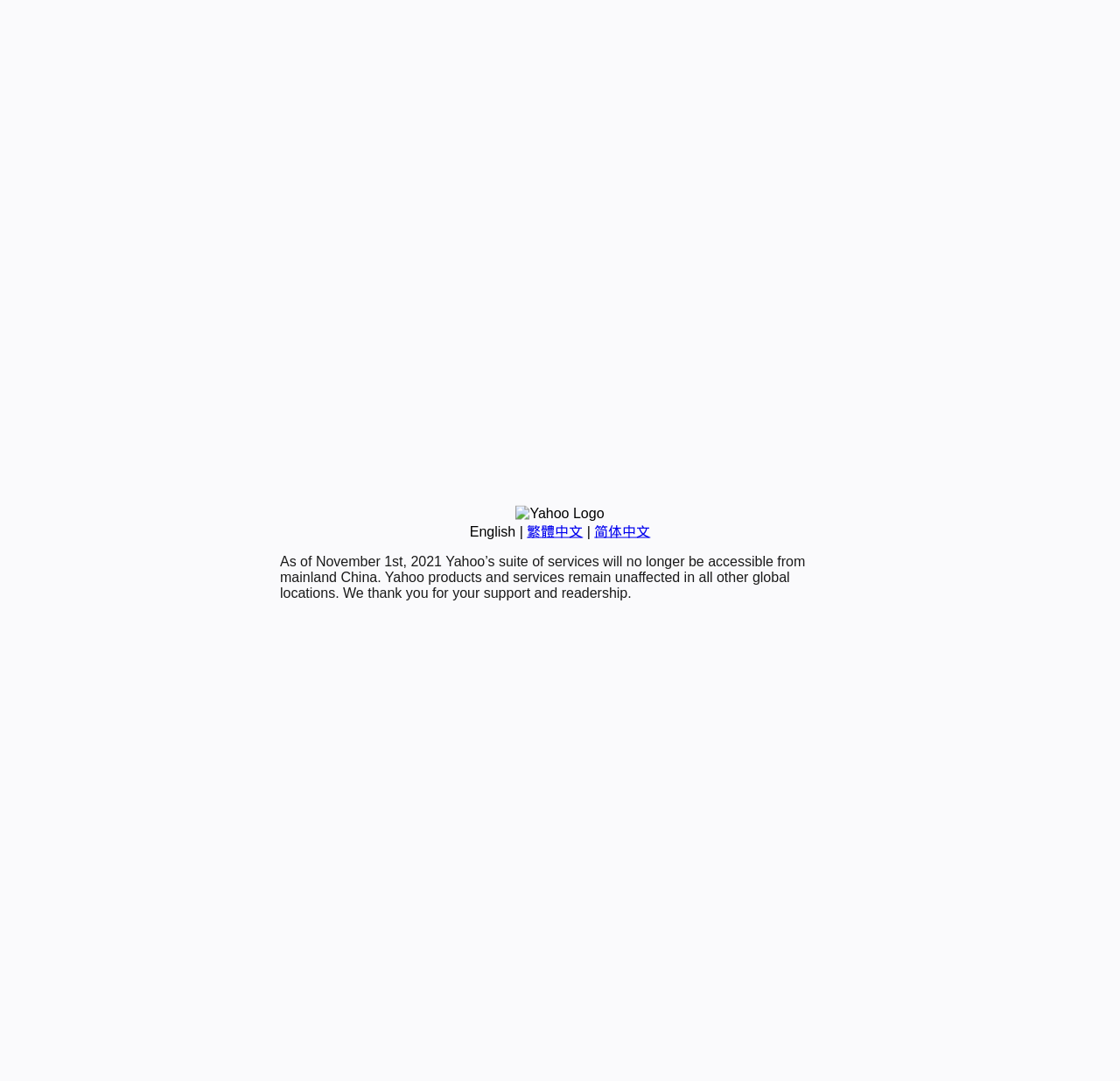Please find the bounding box for the following UI element description. Provide the coordinates in (top-left x, top-left y, bottom-right x, bottom-right y) format, with values between 0 and 1: 繁體中文

[0.47, 0.485, 0.52, 0.498]